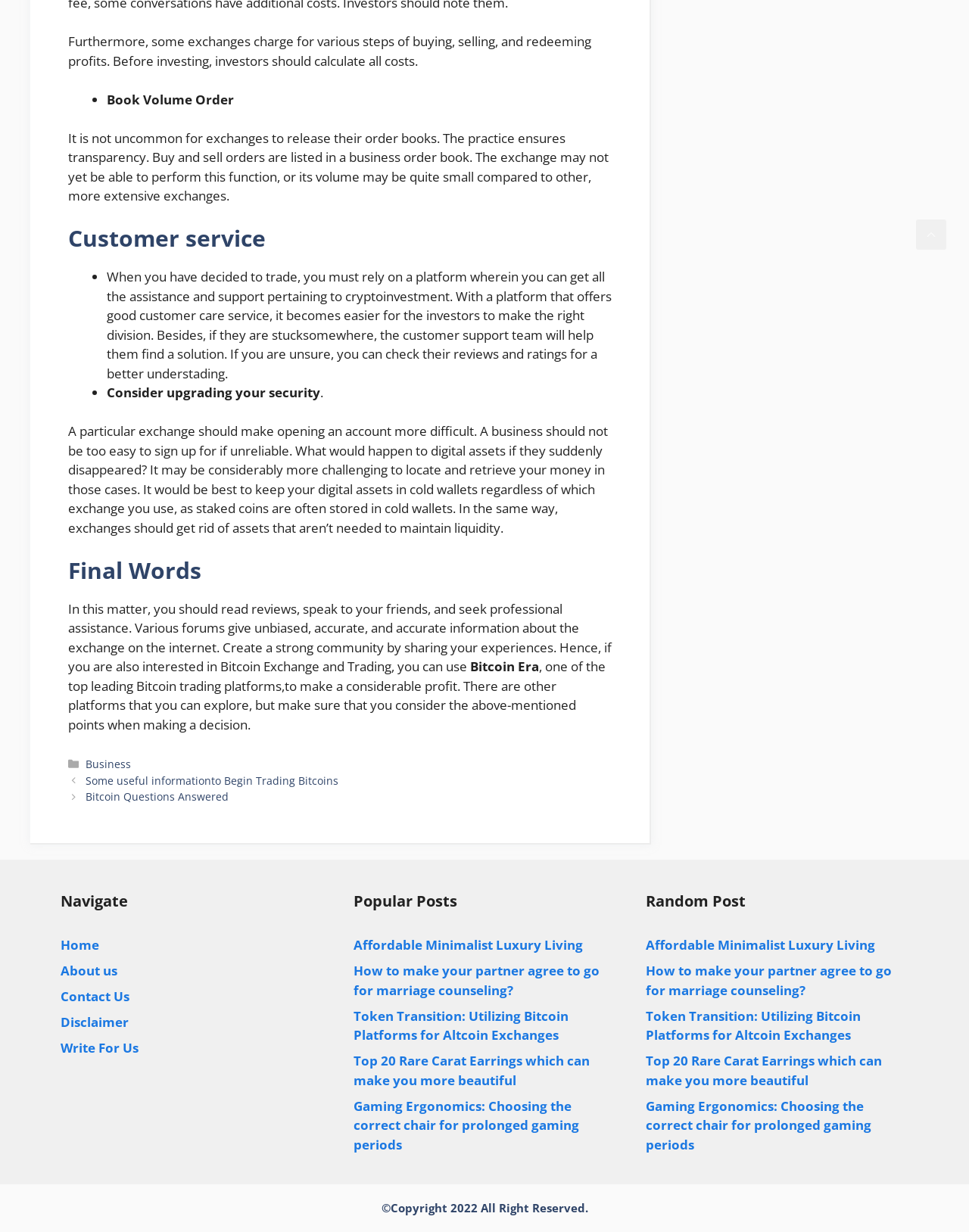Determine the bounding box coordinates for the UI element described. Format the coordinates as (top-left x, top-left y, bottom-right x, bottom-right y) and ensure all values are between 0 and 1. Element description: The Hon Luke Howarth MP

None